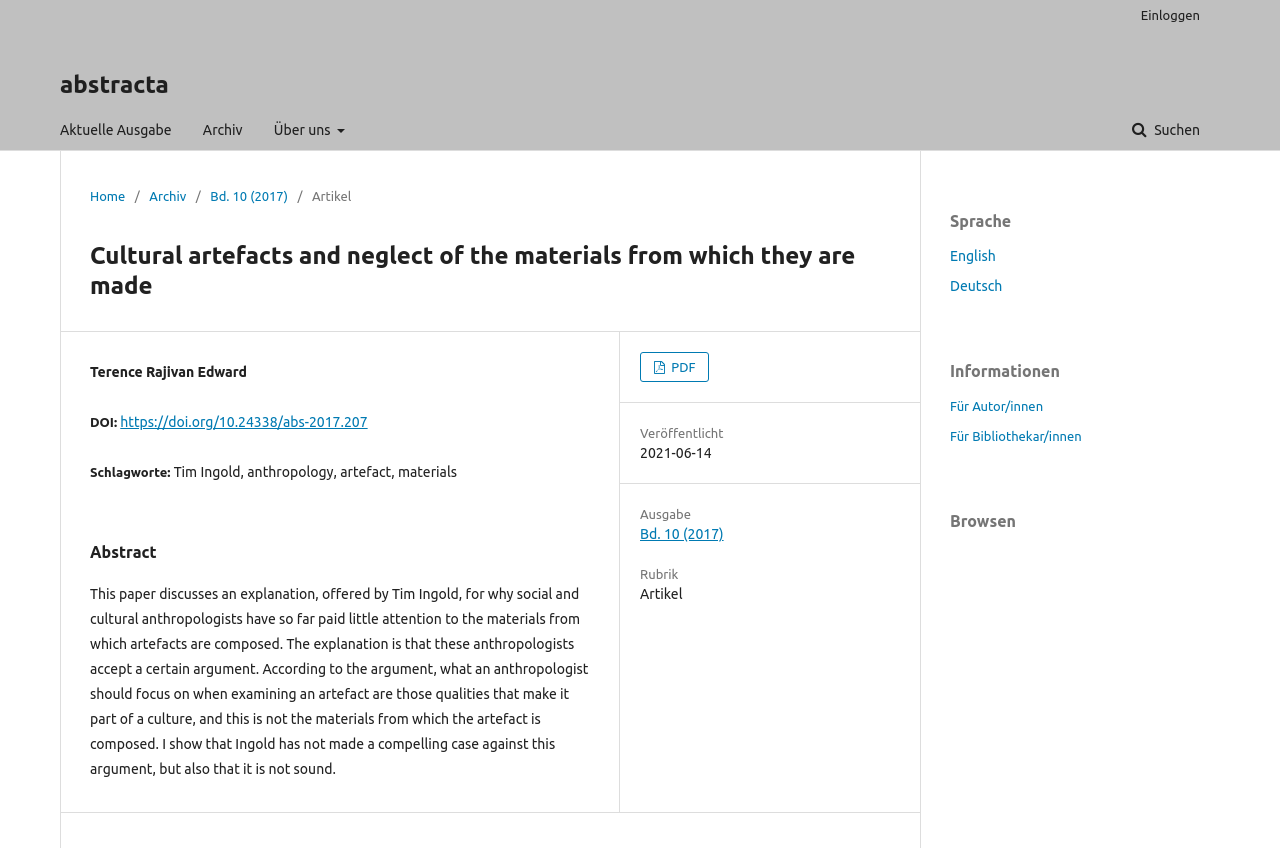Can you determine the bounding box coordinates of the area that needs to be clicked to fulfill the following instruction: "download the article as PDF"?

[0.5, 0.415, 0.554, 0.45]